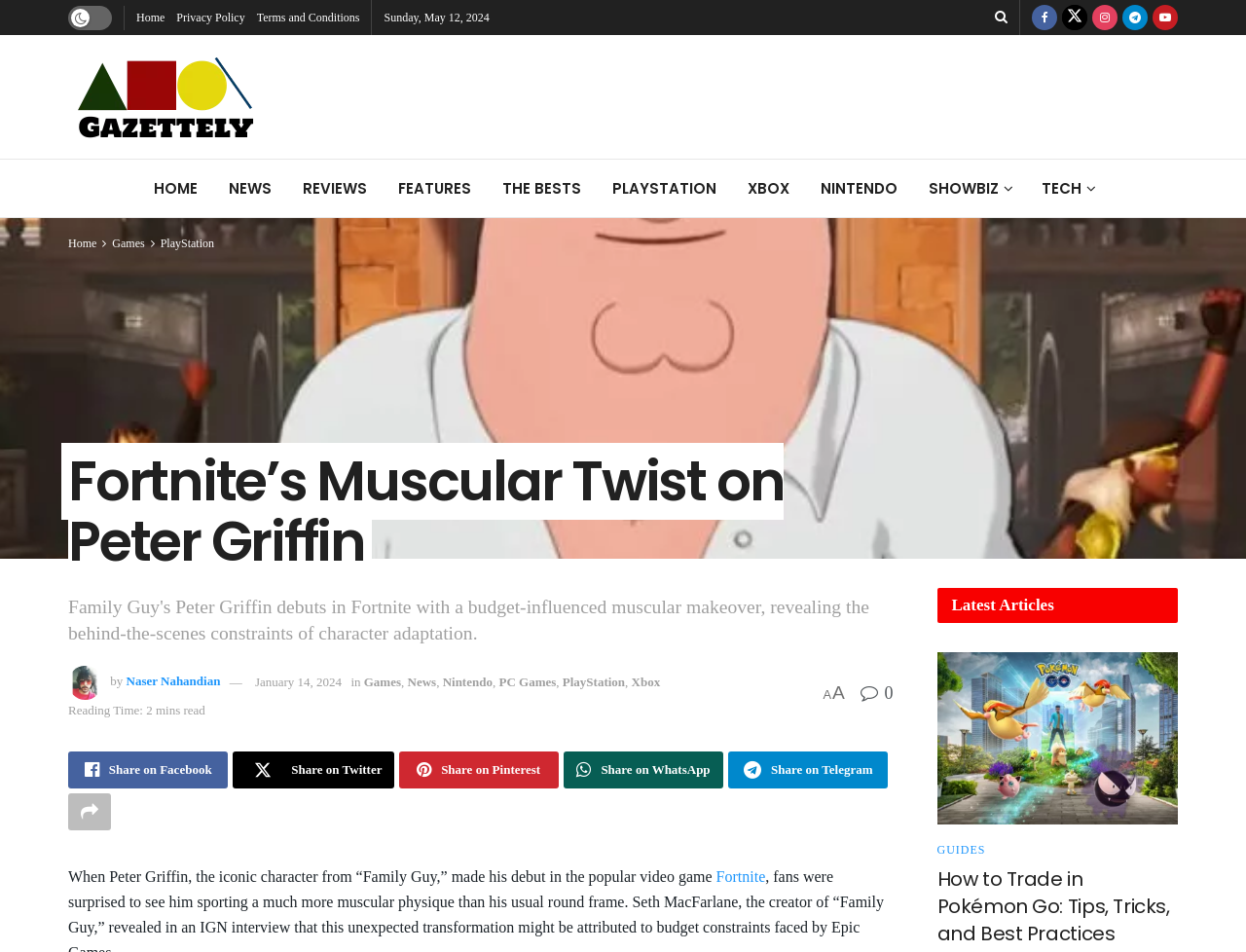Identify and provide the title of the webpage.

Fortnite’s Muscular Twist on Peter Griffin